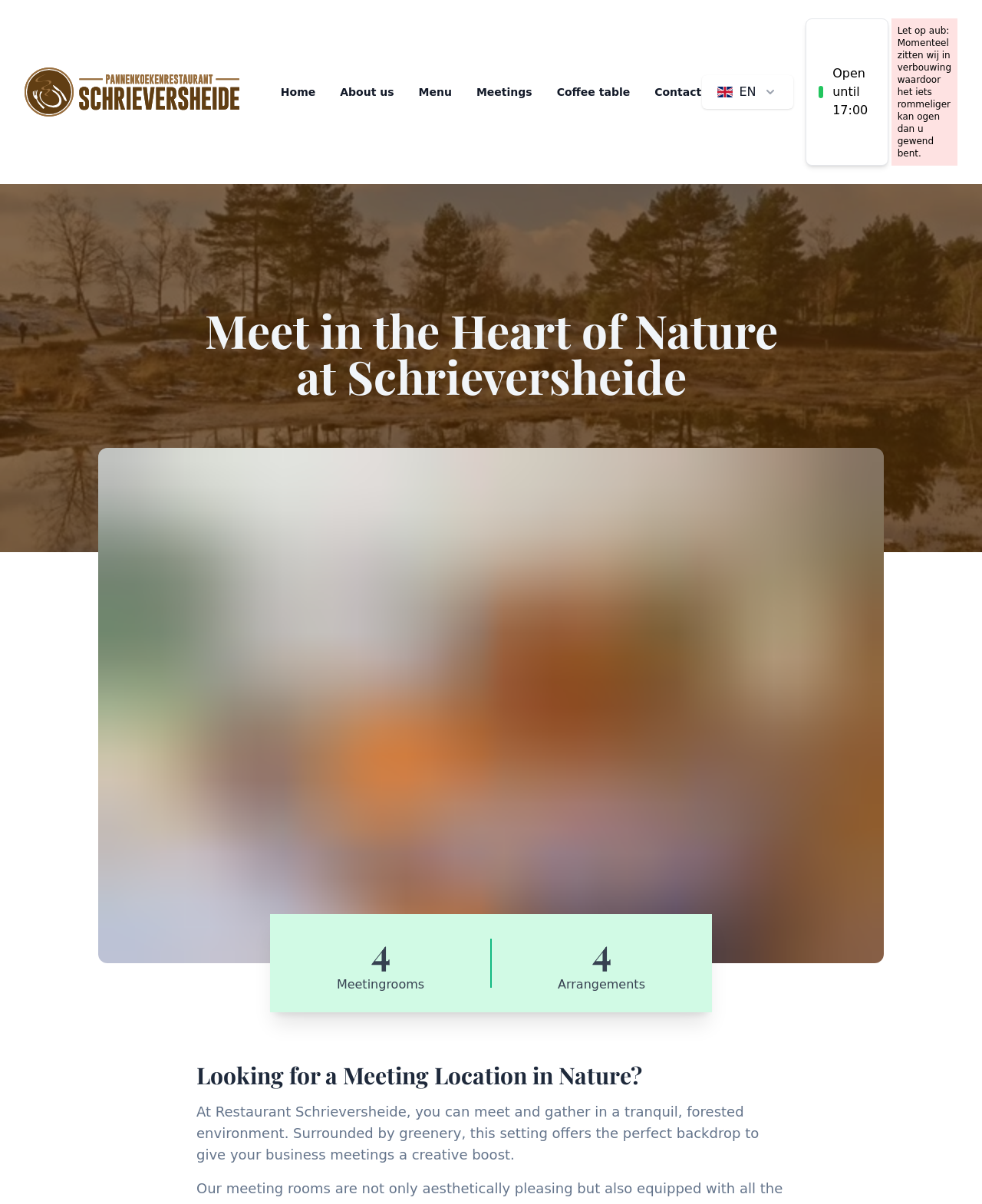Find the bounding box coordinates for the area that must be clicked to perform this action: "Select the language using the dropdown button".

[0.715, 0.062, 0.807, 0.09]